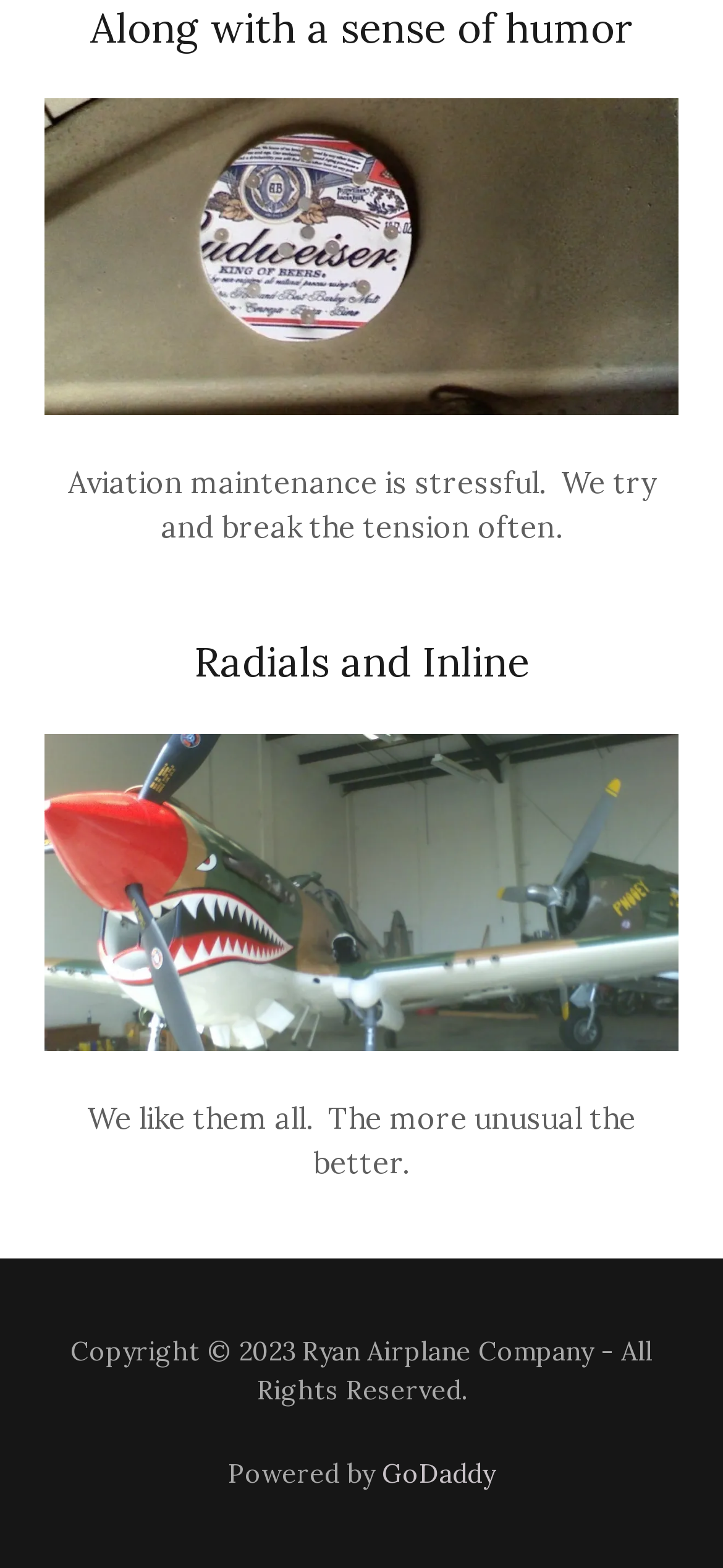Provide a thorough and detailed response to the question by examining the image: 
Who hosts the company's website?

The company's website is hosted by GoDaddy, as indicated by the link 'GoDaddy' at the bottom of the webpage, which suggests that GoDaddy is the company's web hosting service provider.